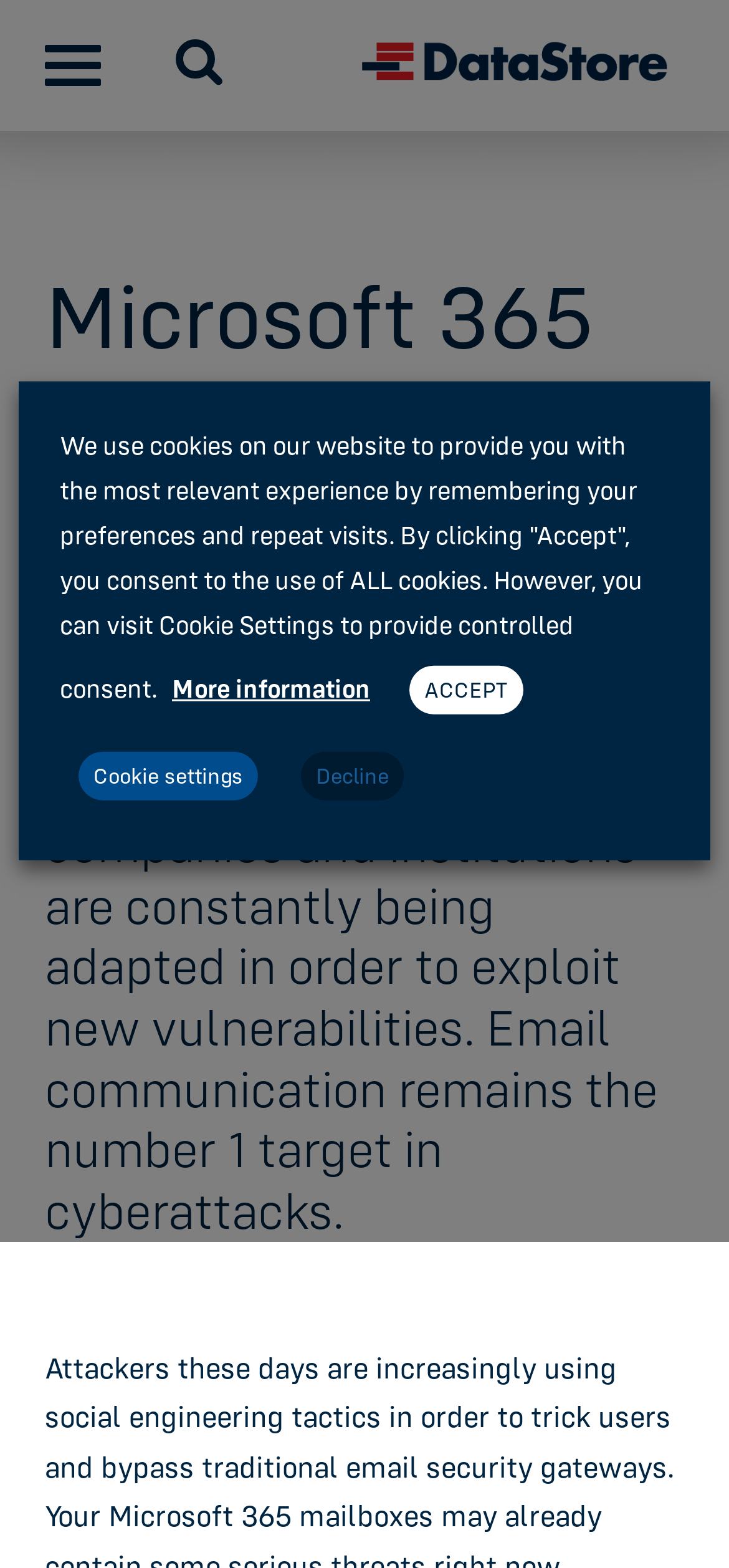What is the name of the company associated with the Email Threat Scanner?
Using the information from the image, provide a comprehensive answer to the question.

The heading on the webpage mentions 'Microsoft 365 Email Threat Scanner', which suggests that Microsoft is the company associated with this product.